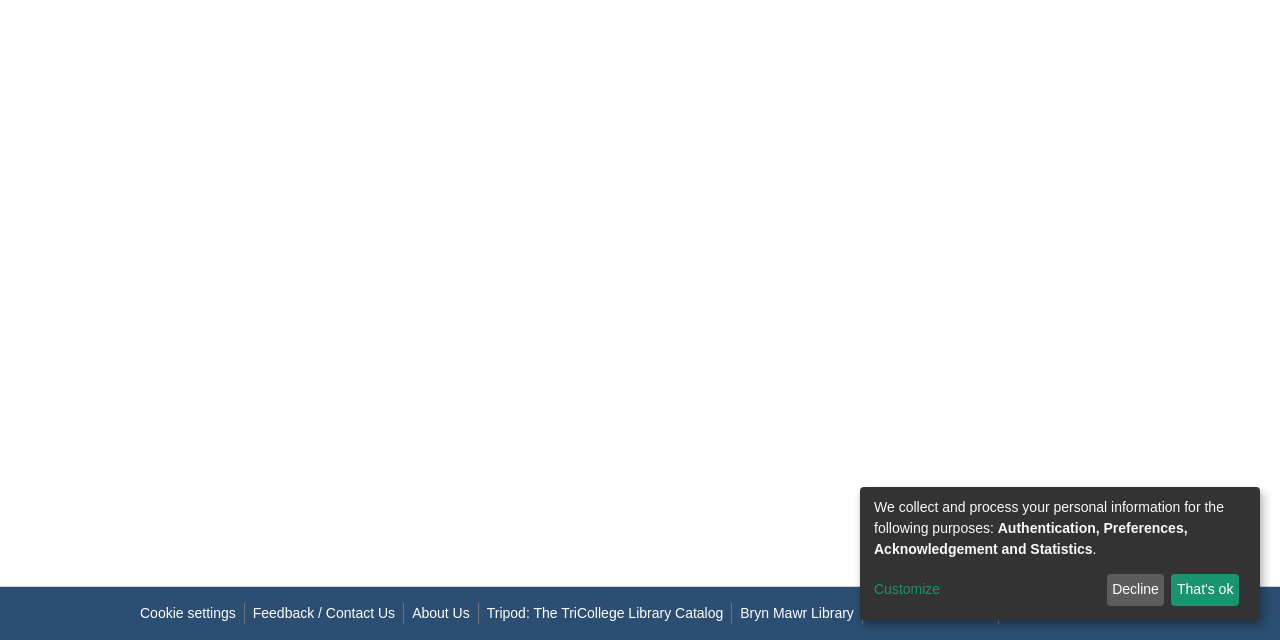Given the description: "Decline", determine the bounding box coordinates of the UI element. The coordinates should be formatted as four float numbers between 0 and 1, [left, top, right, bottom].

[0.864, 0.897, 0.91, 0.947]